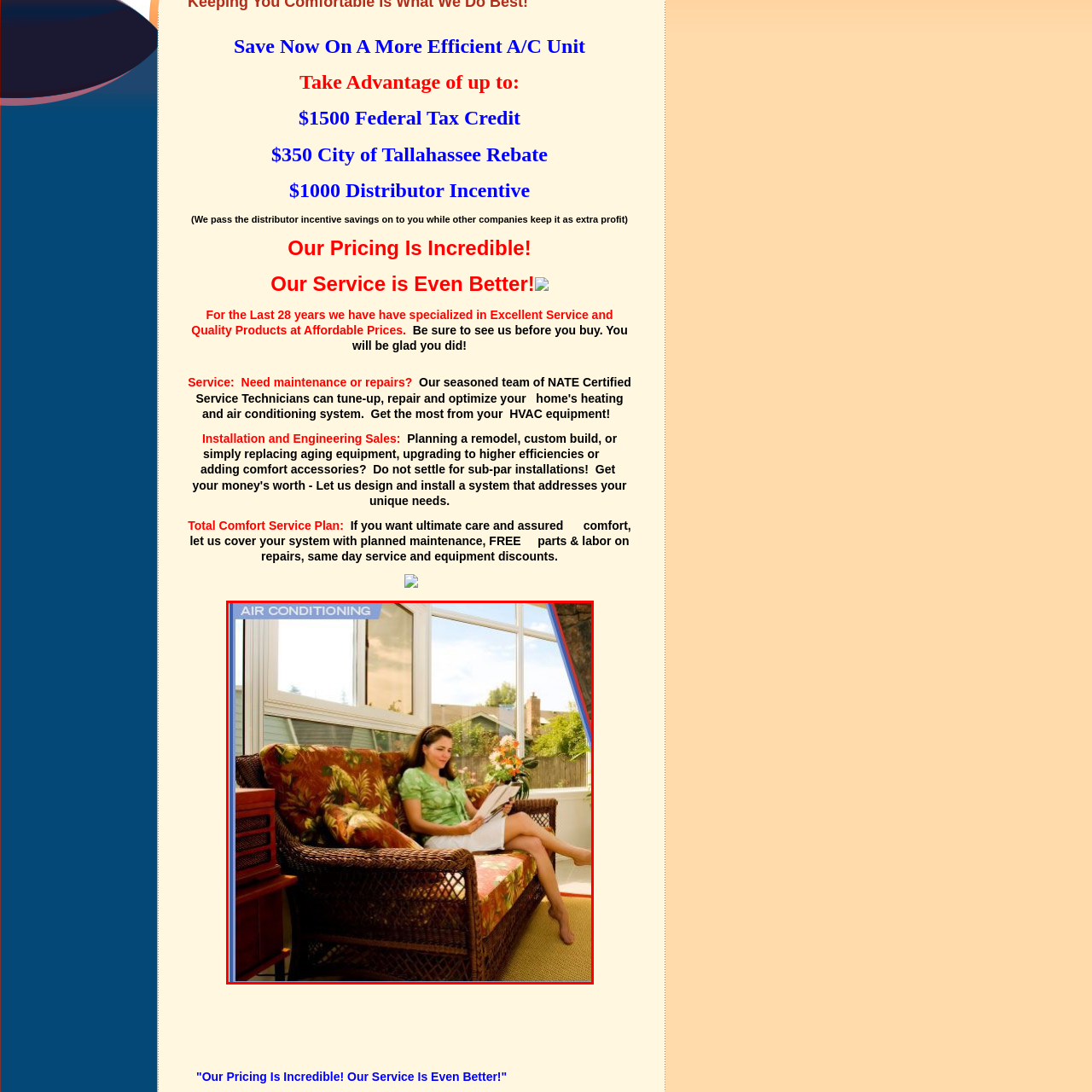Give an in-depth description of the picture inside the red marked area.

The image features a young woman sitting comfortably on a beautifully designed wicker couch adorned with vibrant patterned cushions. She is engaged in reading a piece of paper, likely related to home comfort or HVAC services, in a well-lit space accentuated by large windows that provide a view of greenery outside. The setting conveys a relaxing atmosphere, emphasizing the comfort of her home. Above her, the text "AIR CONDITIONING" appears prominently, suggesting the theme of the image relates to enhancing home comfort through efficient air conditioning solutions. The overall scene promotes a sense of tranquility and encourages awareness of the importance of quality HVAC services for maintaining a pleasant living environment.